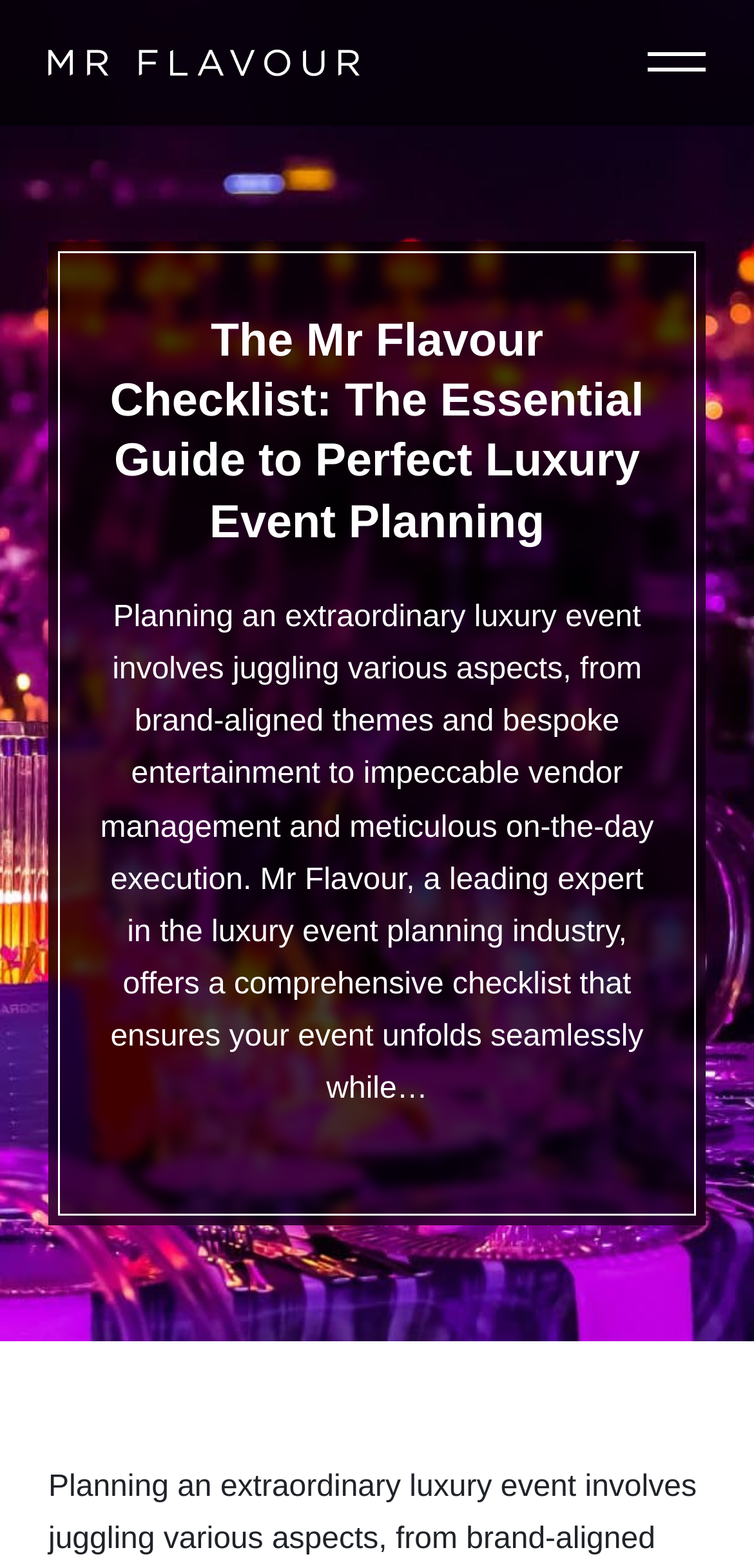Extract the primary heading text from the webpage.

The Mr Flavour Checklist: The Essential Guide to Perfect Luxury Event Planning